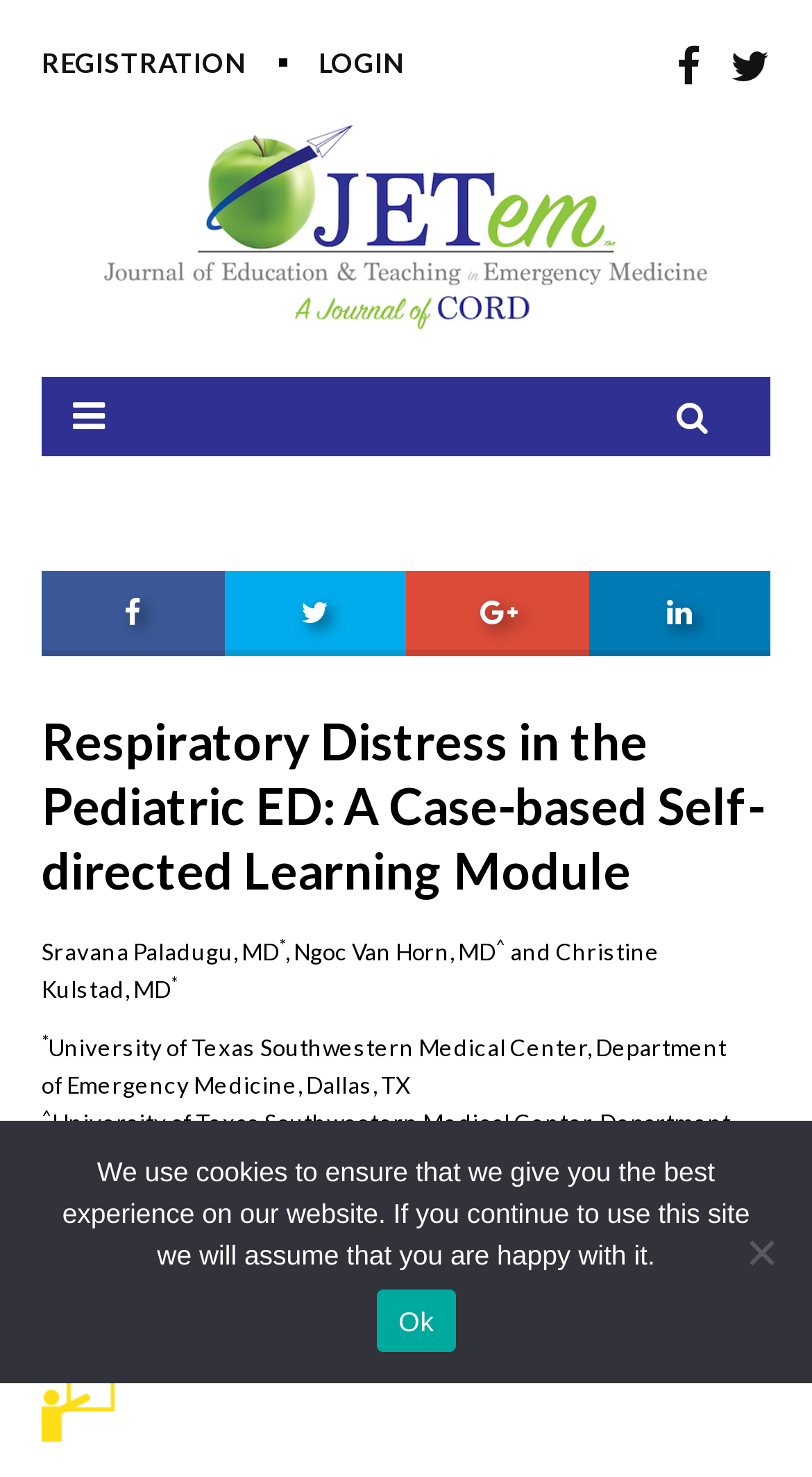Indicate the bounding box coordinates of the element that must be clicked to execute the instruction: "Click the REGISTRATION link". The coordinates should be given as four float numbers between 0 and 1, i.e., [left, top, right, bottom].

[0.051, 0.025, 0.303, 0.059]